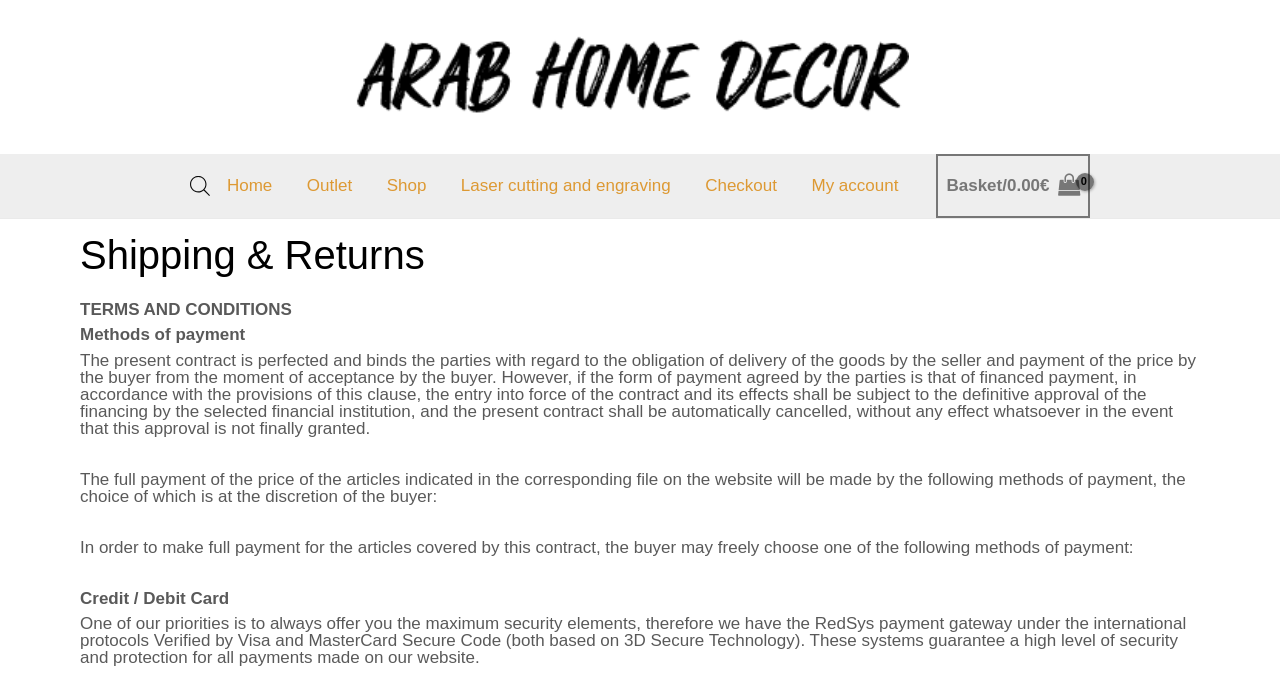Determine the bounding box coordinates of the section I need to click to execute the following instruction: "Click on Arab Home Decor link". Provide the coordinates as four float numbers between 0 and 1, i.e., [left, top, right, bottom].

[0.277, 0.097, 0.71, 0.124]